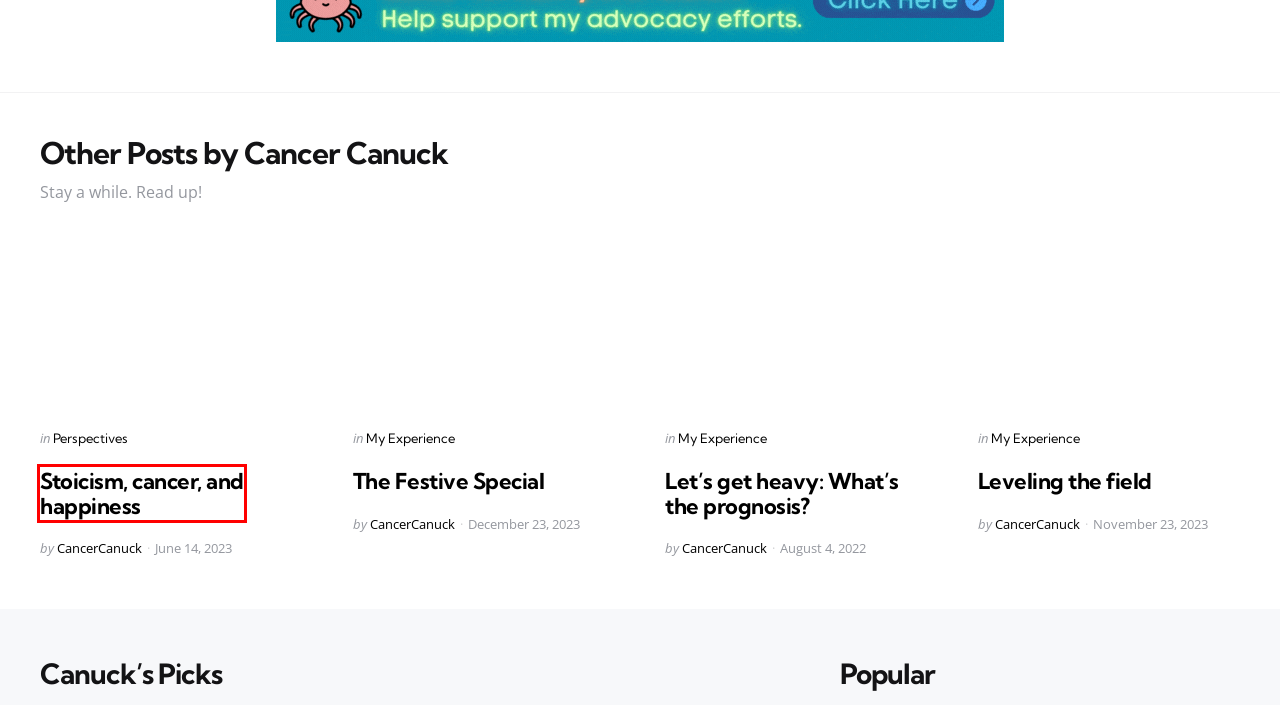You have a screenshot of a webpage with a red bounding box around an element. Select the webpage description that best matches the new webpage after clicking the element within the red bounding box. Here are the descriptions:
A. cancer Archives - CancerCanuck
B. lessons Archives - CancerCanuck
C. Contact - CancerCanuck
D. journey Archives - CancerCanuck
E. Stoicism, cancer, and happiness - CancerCanuck
F. The Festive Special - CancerCanuck
G. On the map, but off the trail - CancerCanuck
H. Let's get heavy: What's the prognosis? - CancerCanuck

E